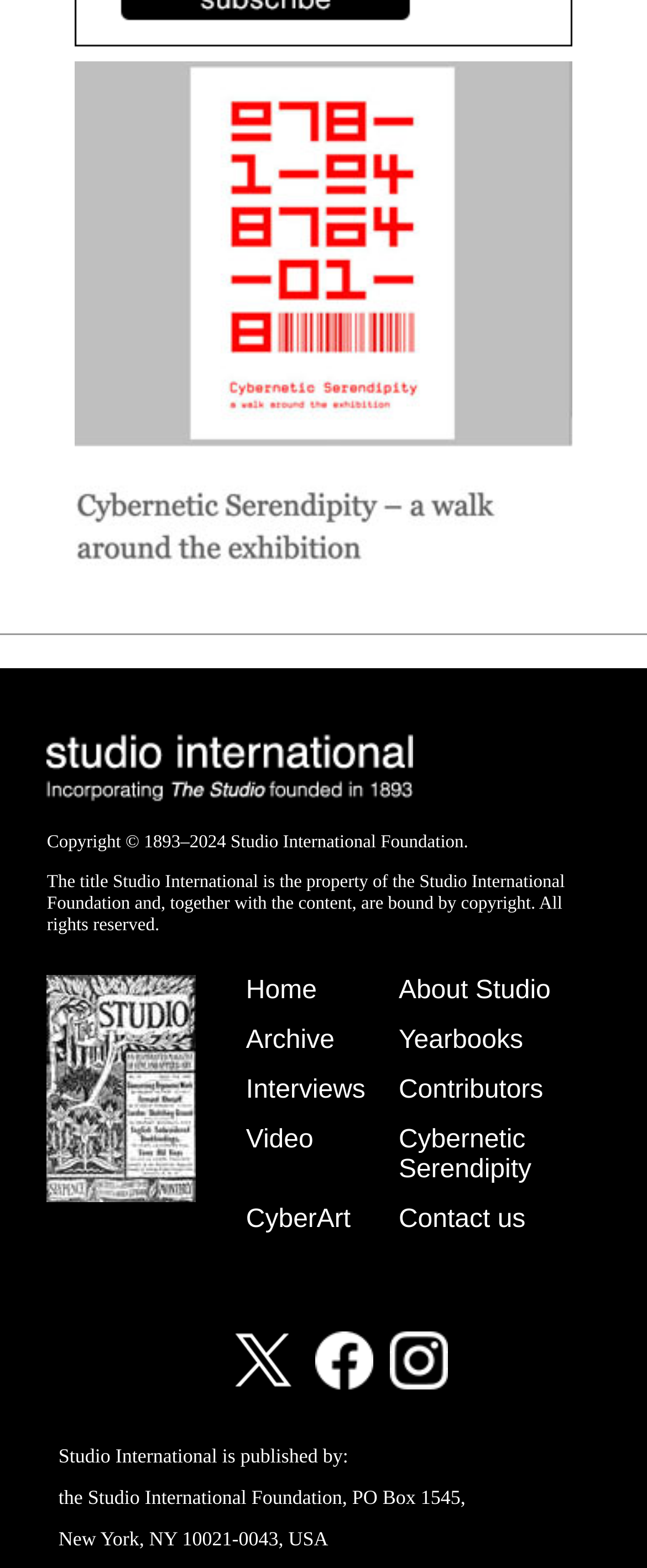What is the logo of the webpage?
Please elaborate on the answer to the question with detailed information.

The logo of the webpage can be found at the top of the webpage, which is an image with the text 'Studio International logo'. This logo is also used as a link to the homepage.